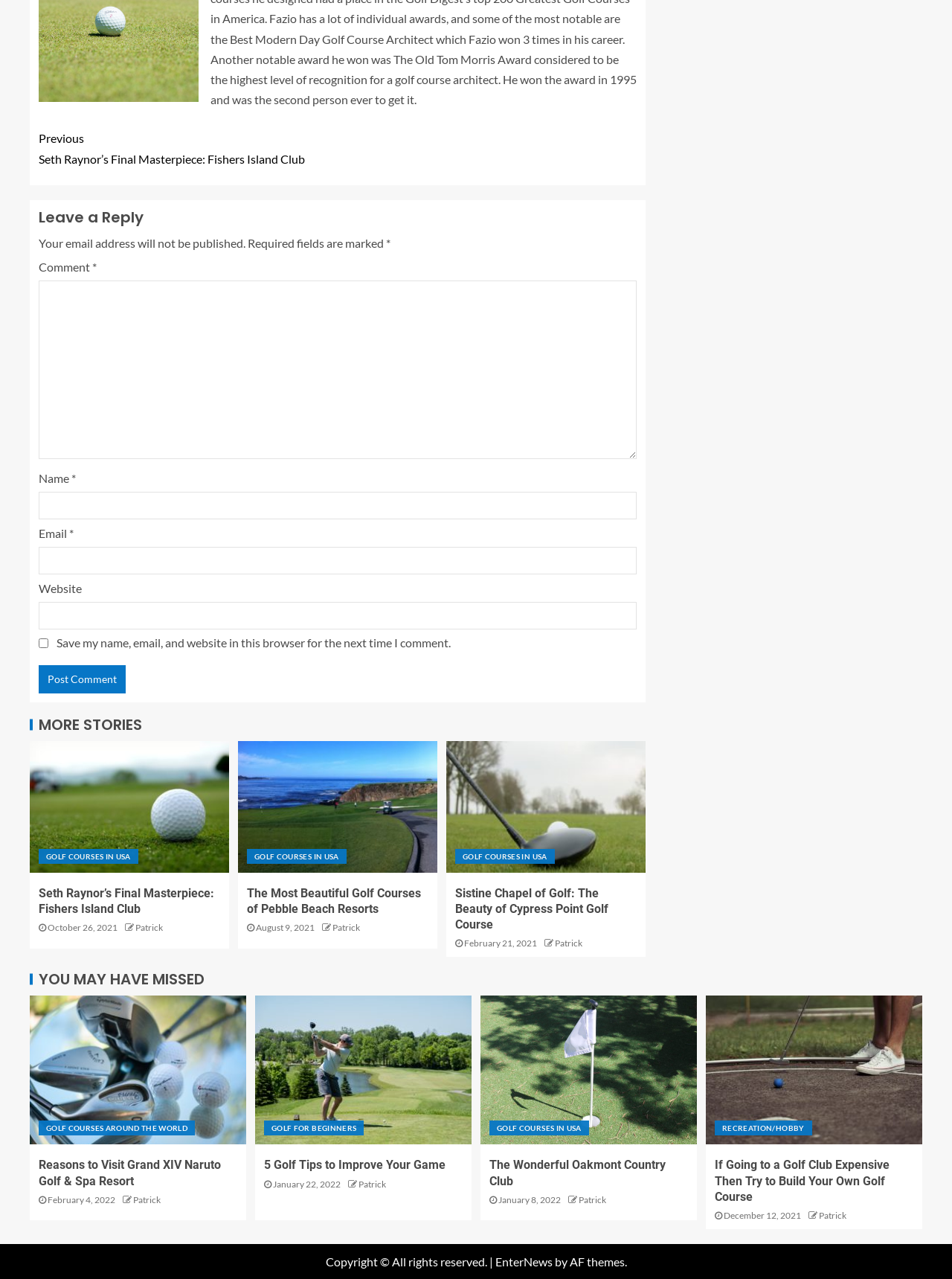Please identify the bounding box coordinates of the clickable region that I should interact with to perform the following instruction: "Explore golf courses in the USA". The coordinates should be expressed as four float numbers between 0 and 1, i.e., [left, top, right, bottom].

[0.041, 0.663, 0.145, 0.675]